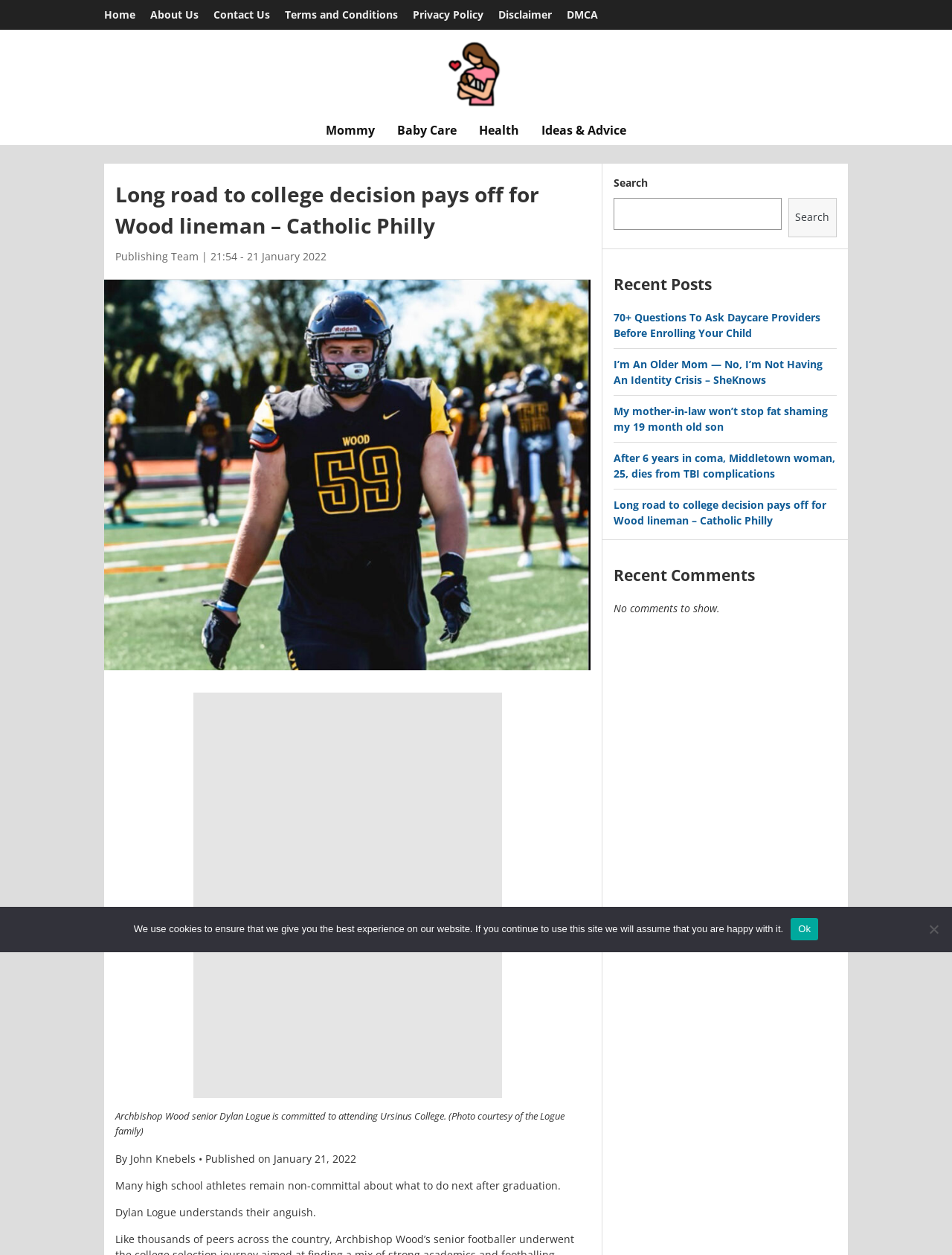Find the bounding box coordinates of the clickable element required to execute the following instruction: "Read about Long road to college decision pays off for Wood lineman". Provide the coordinates as four float numbers between 0 and 1, i.e., [left, top, right, bottom].

[0.645, 0.396, 0.868, 0.42]